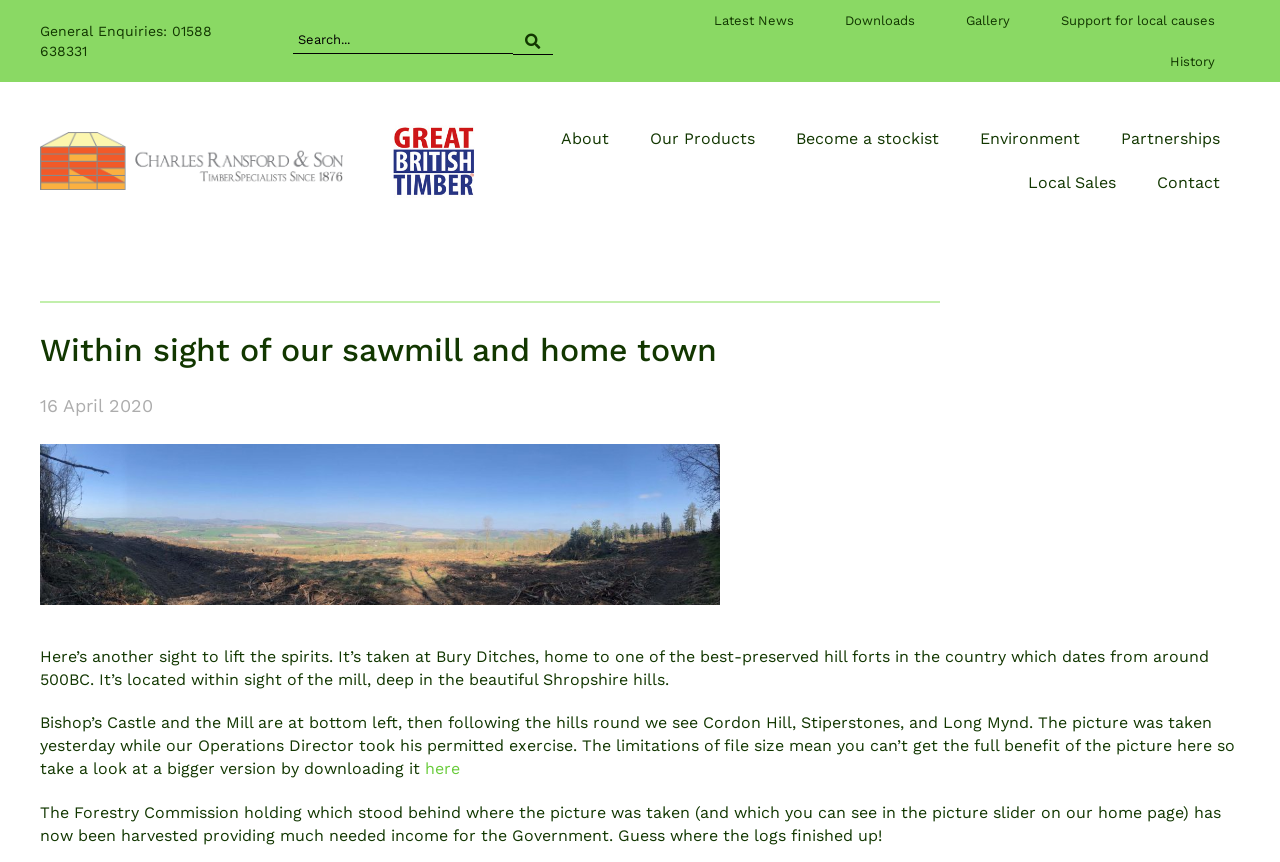Mark the bounding box of the element that matches the following description: "aria-label="Search input" name="s" placeholder="Search..."".

[0.229, 0.032, 0.401, 0.063]